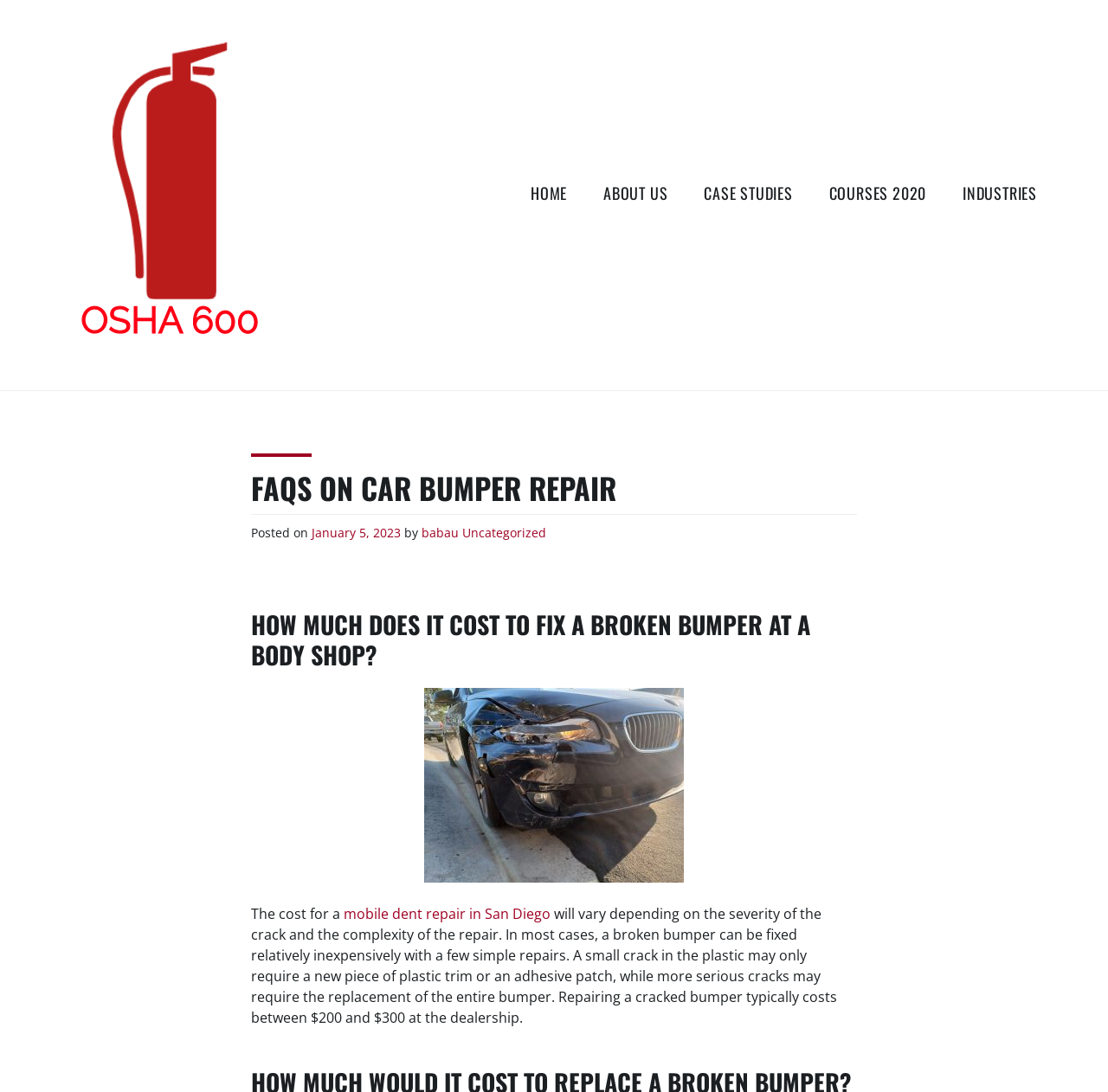What is the cost range for repairing a cracked bumper?
Provide an in-depth answer to the question, covering all aspects.

I determined the cost range by reading the text 'Repairing a cracked bumper typically costs between $200 and $300 at the dealership.' This suggests that the cost range for repairing a cracked bumper is between $200 and $300.